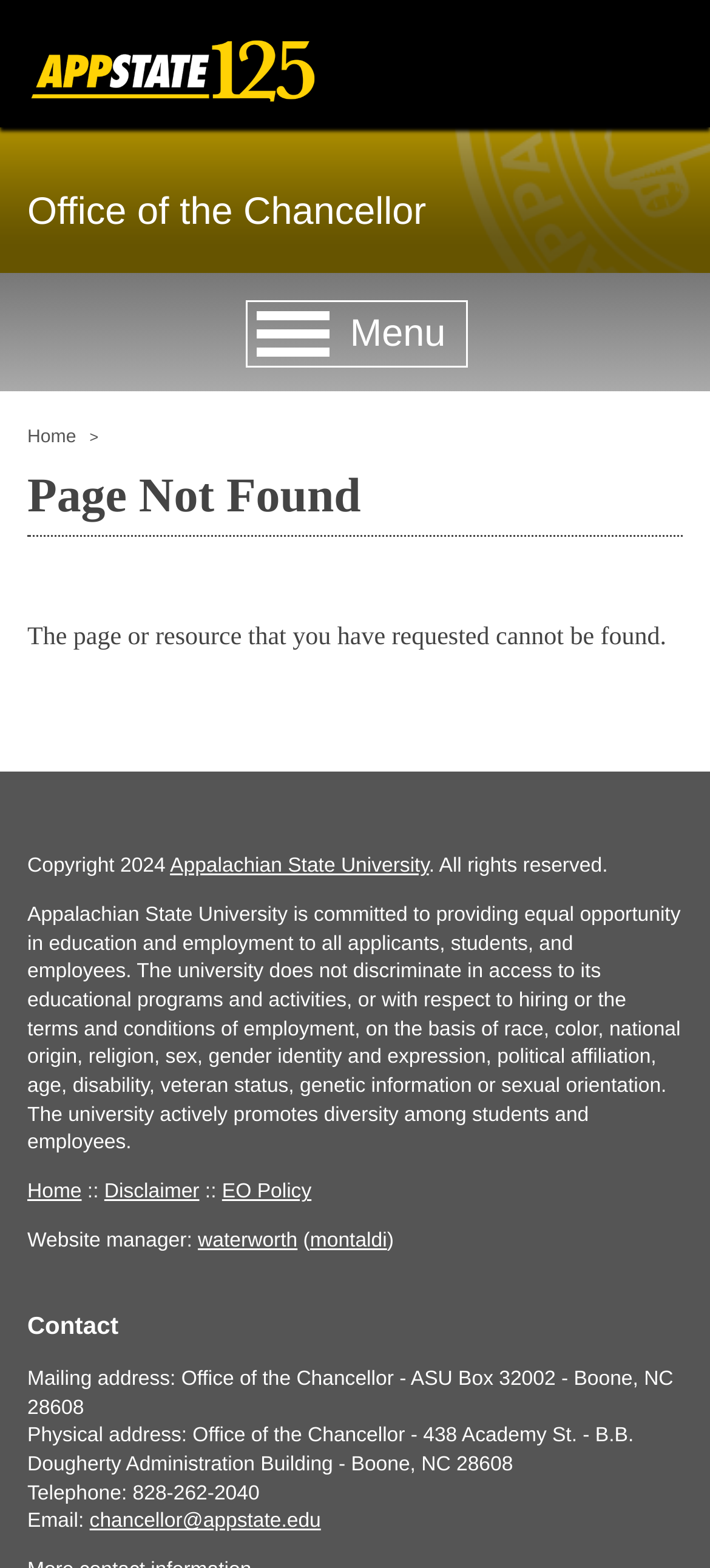Reply to the question below using a single word or brief phrase:
What is the email address of the Chancellor?

chancellor@appstate.edu